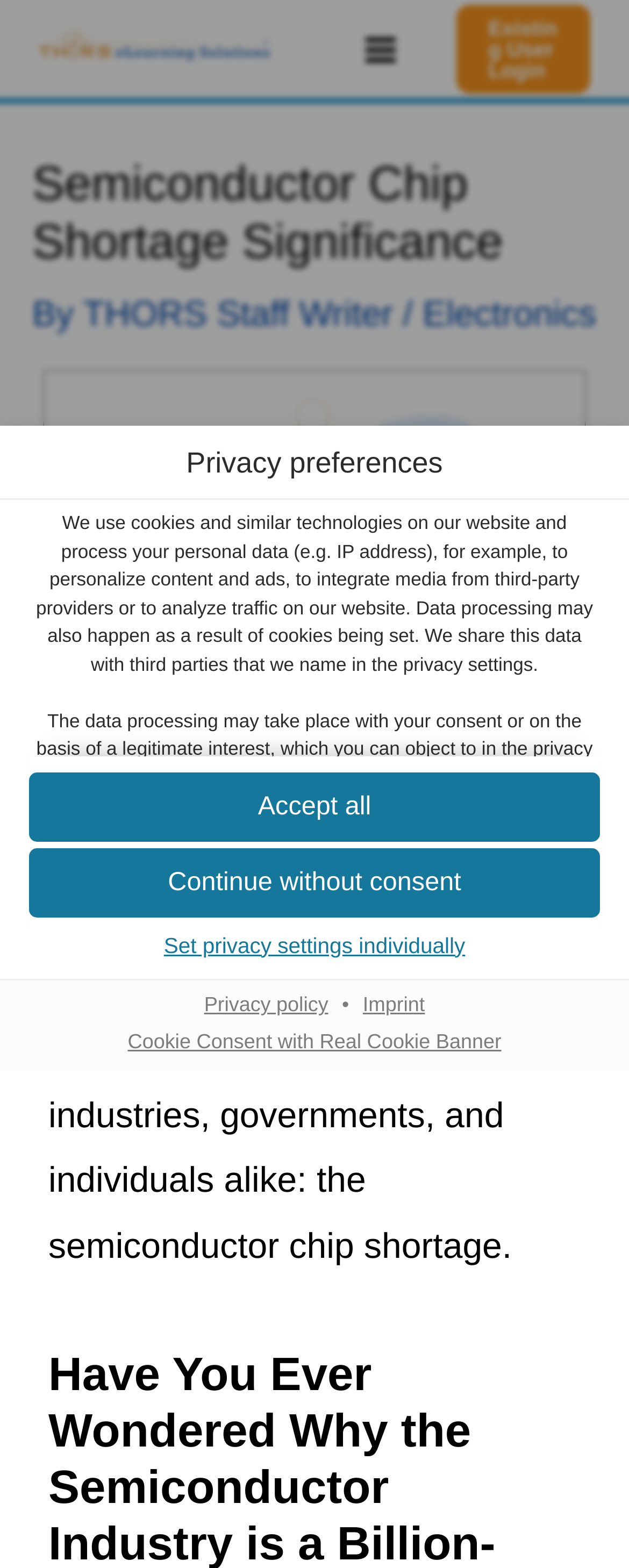From the webpage screenshot, predict the bounding box of the UI element that matches this description: "THORS Staff Writer".

[0.132, 0.187, 0.641, 0.213]